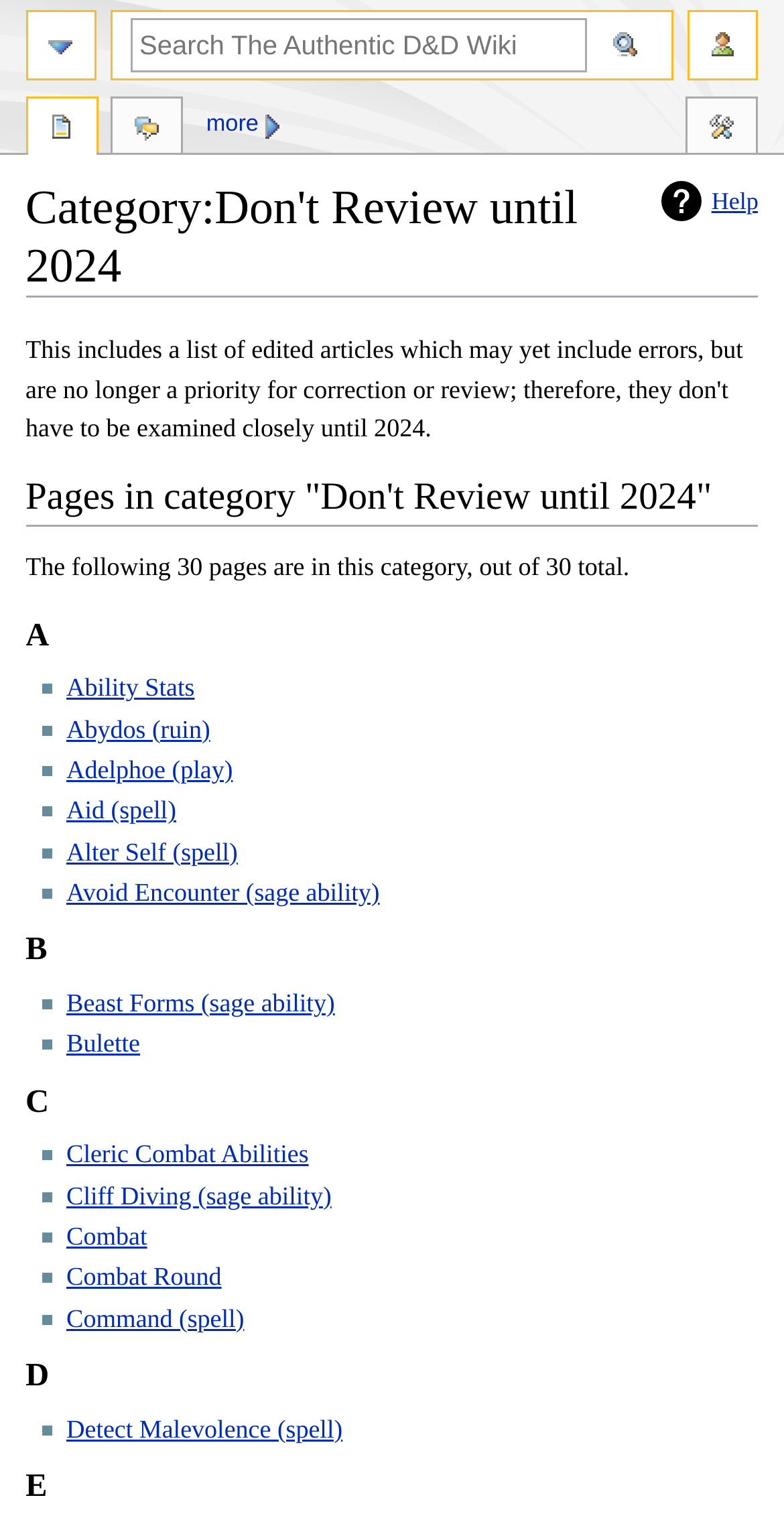By analyzing the image, answer the following question with a detailed response: What is the purpose of the 'Jump to navigation' link?

The 'Jump to navigation' link is likely used to navigate to the navigation section of the webpage, which contains links to other sections of the webpage, such as 'Page actions', 'category', 'discussion', and 'tools'.